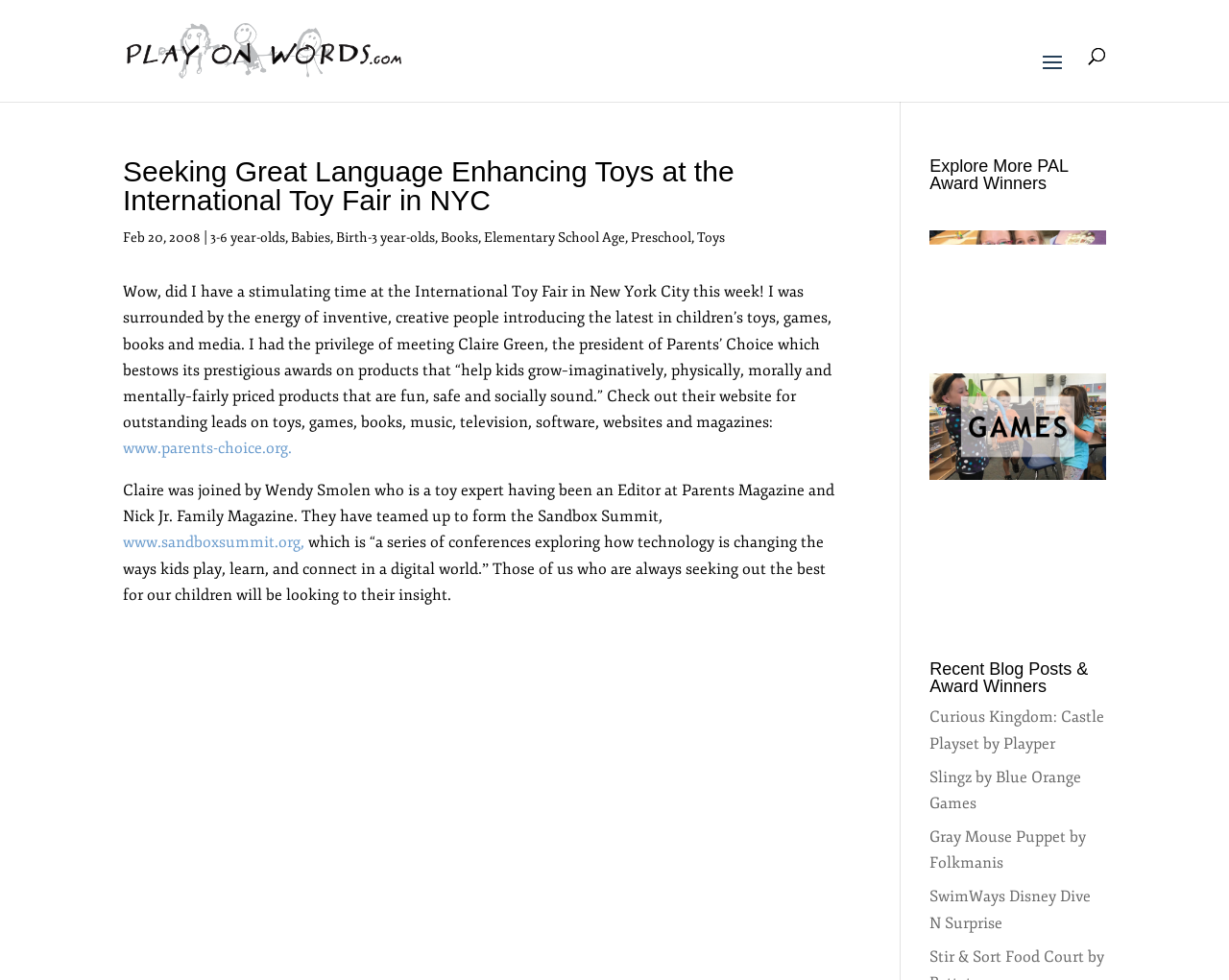Find the bounding box coordinates of the element's region that should be clicked in order to follow the given instruction: "Read the 'Curious Kingdom: Castle Playset by Playper' blog post". The coordinates should consist of four float numbers between 0 and 1, i.e., [left, top, right, bottom].

[0.756, 0.722, 0.899, 0.768]